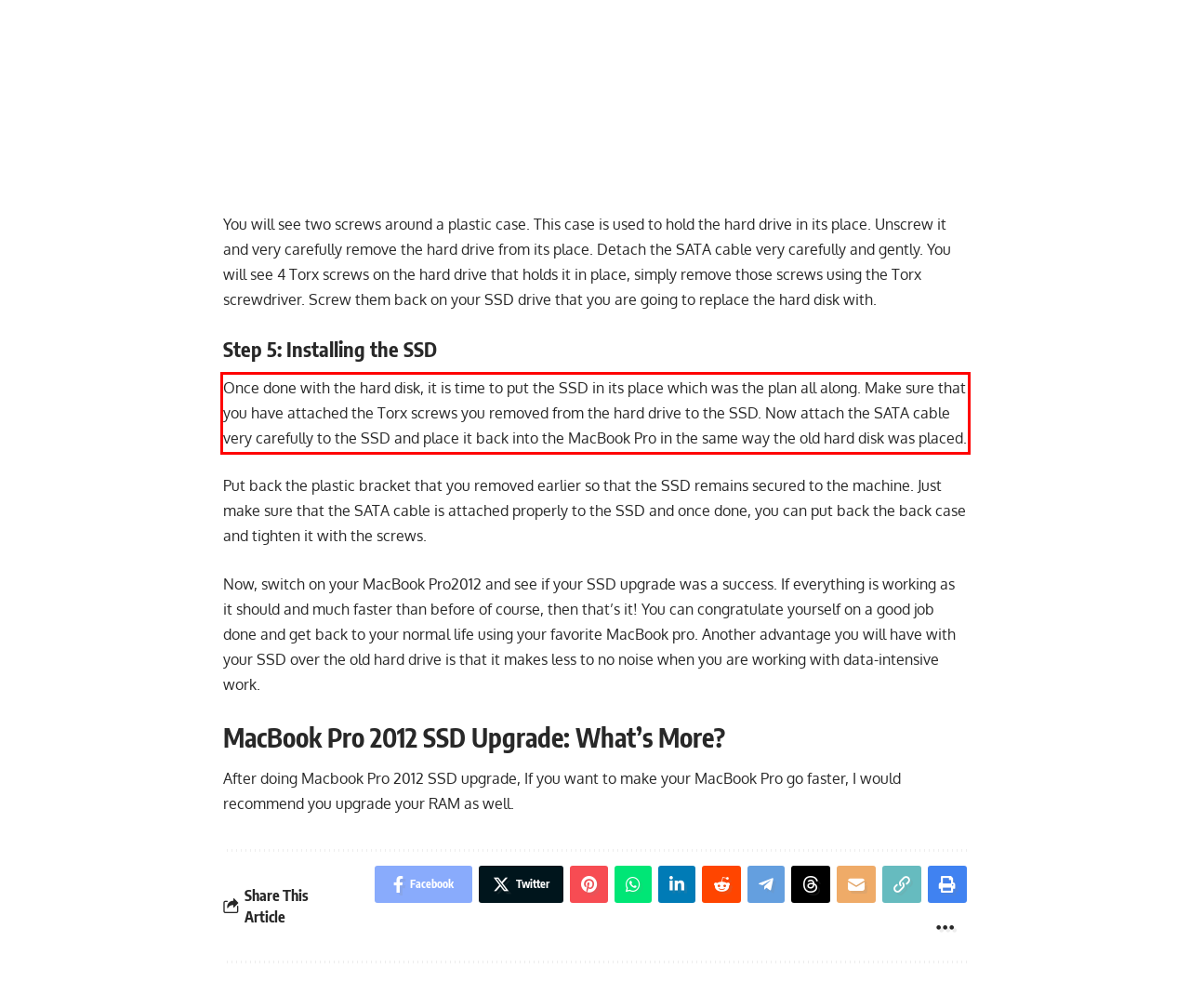You are provided with a screenshot of a webpage that includes a UI element enclosed in a red rectangle. Extract the text content inside this red rectangle.

Once done with the hard disk, it is time to put the SSD in its place which was the plan all along. Make sure that you have attached the Torx screws you removed from the hard drive to the SSD. Now attach the SATA cable very carefully to the SSD and place it back into the MacBook Pro in the same way the old hard disk was placed.